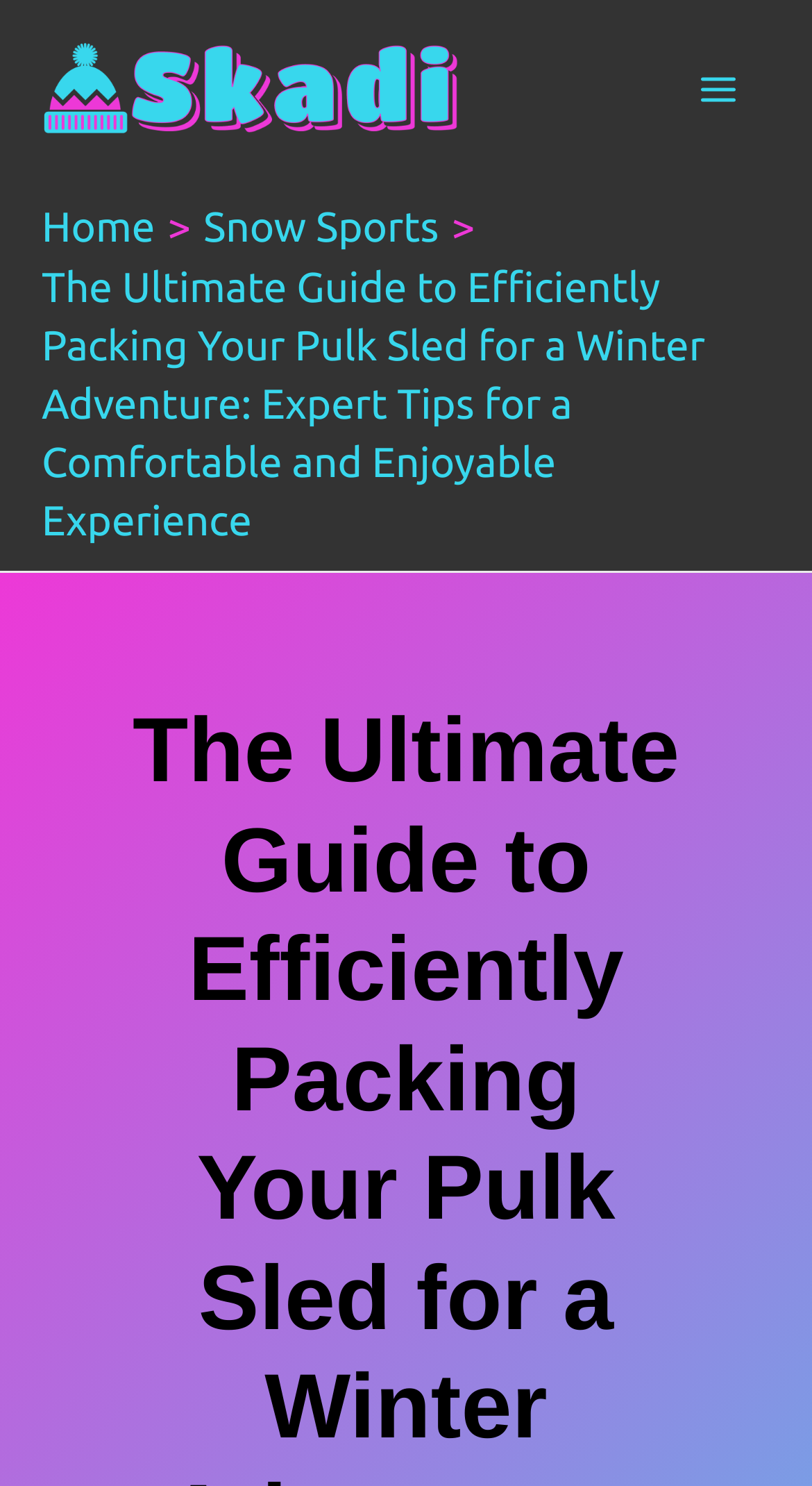What is the position of the main menu button?
Please answer the question as detailed as possible based on the image.

The main menu button is located at the top right corner of the webpage, with its bounding box coordinates being [0.82, 0.025, 0.949, 0.095].